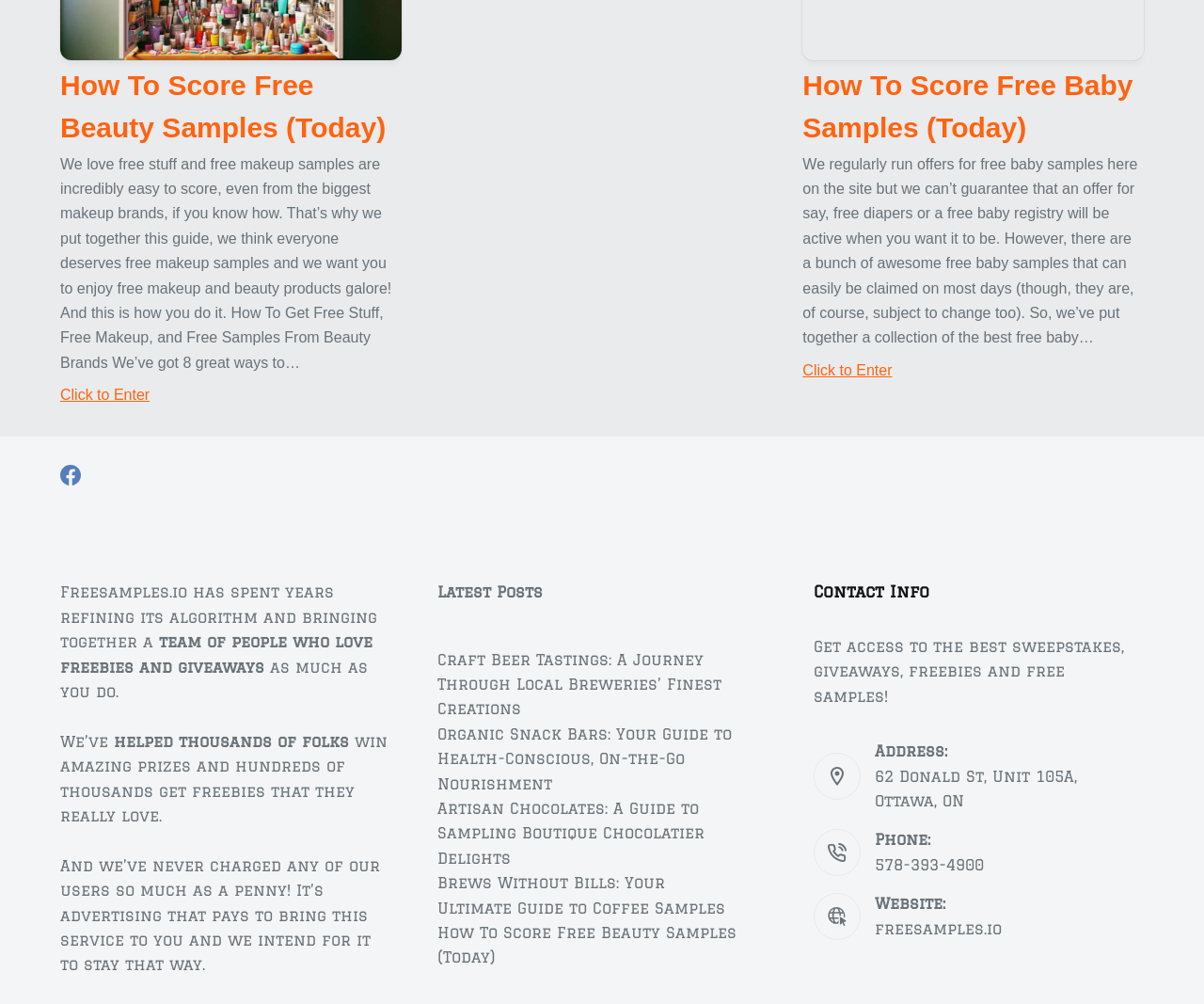What is the purpose of the 'Click to Enter' links?
Answer with a single word or phrase by referring to the visual content.

To access free samples